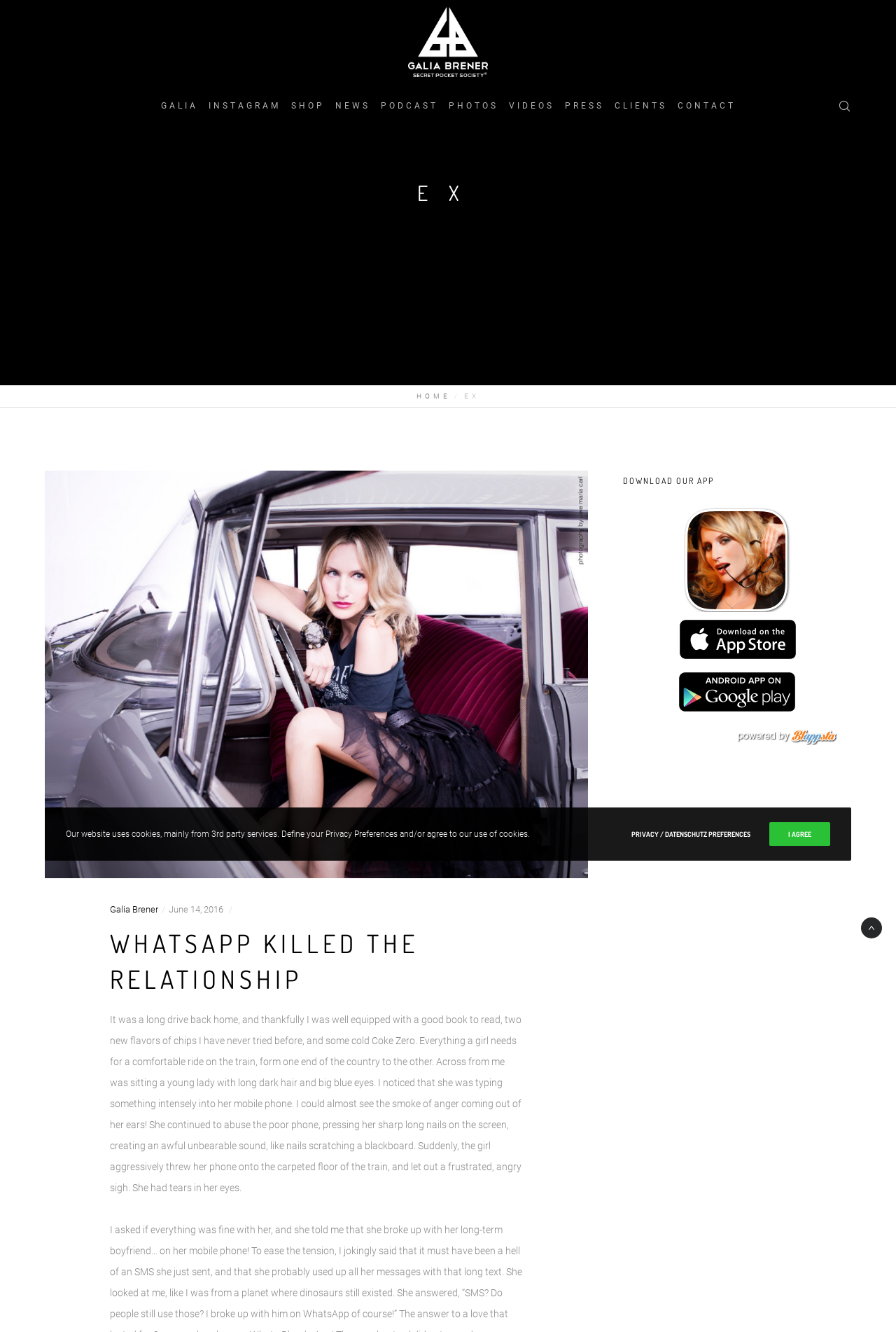Please determine the bounding box of the UI element that matches this description: I Agree. The coordinates should be given as (top-left x, top-left y, bottom-right x, bottom-right y), with all values between 0 and 1.

[0.859, 0.617, 0.927, 0.635]